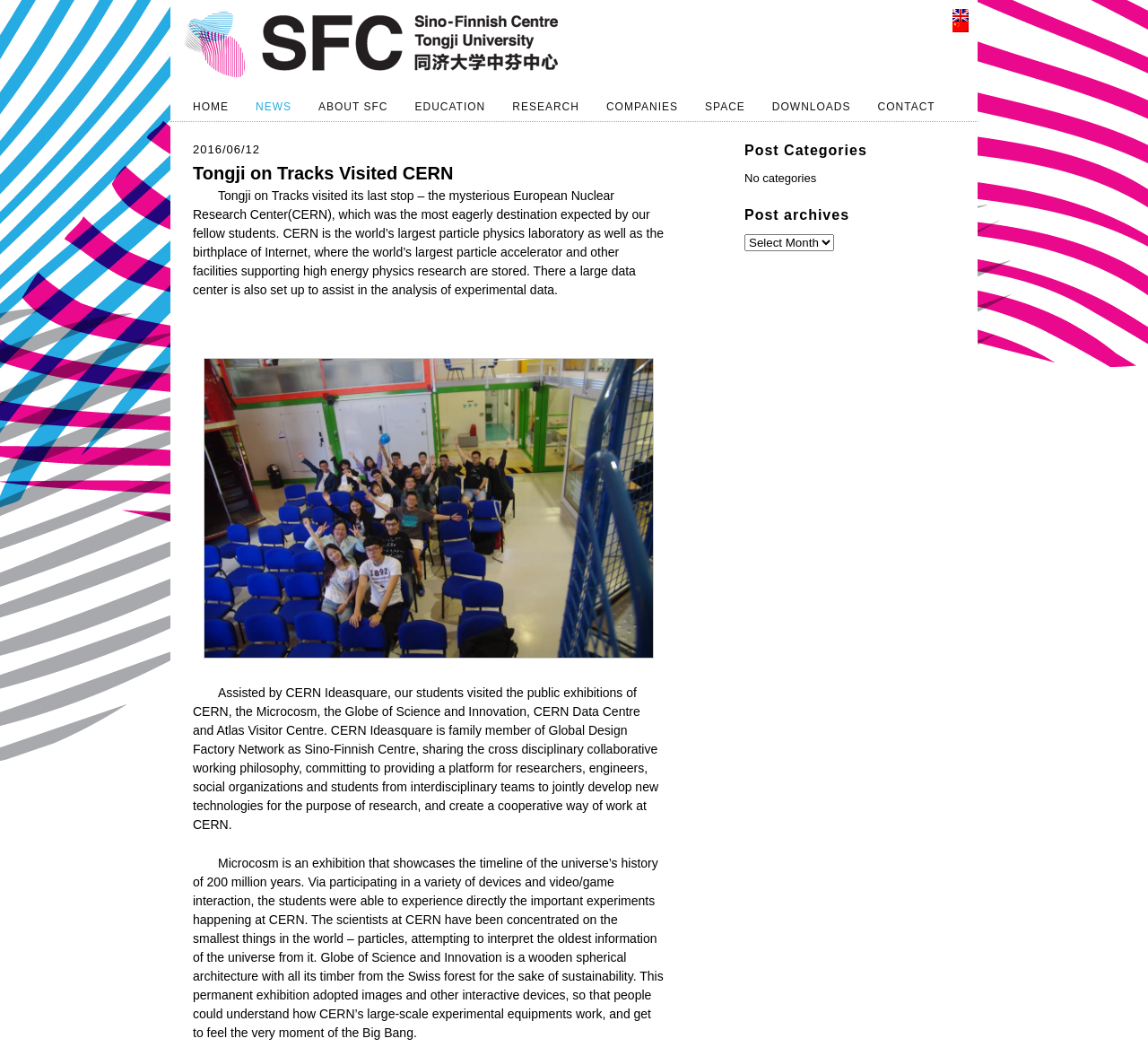Please identify the coordinates of the bounding box for the clickable region that will accomplish this instruction: "Click NEWS".

[0.211, 0.088, 0.266, 0.115]